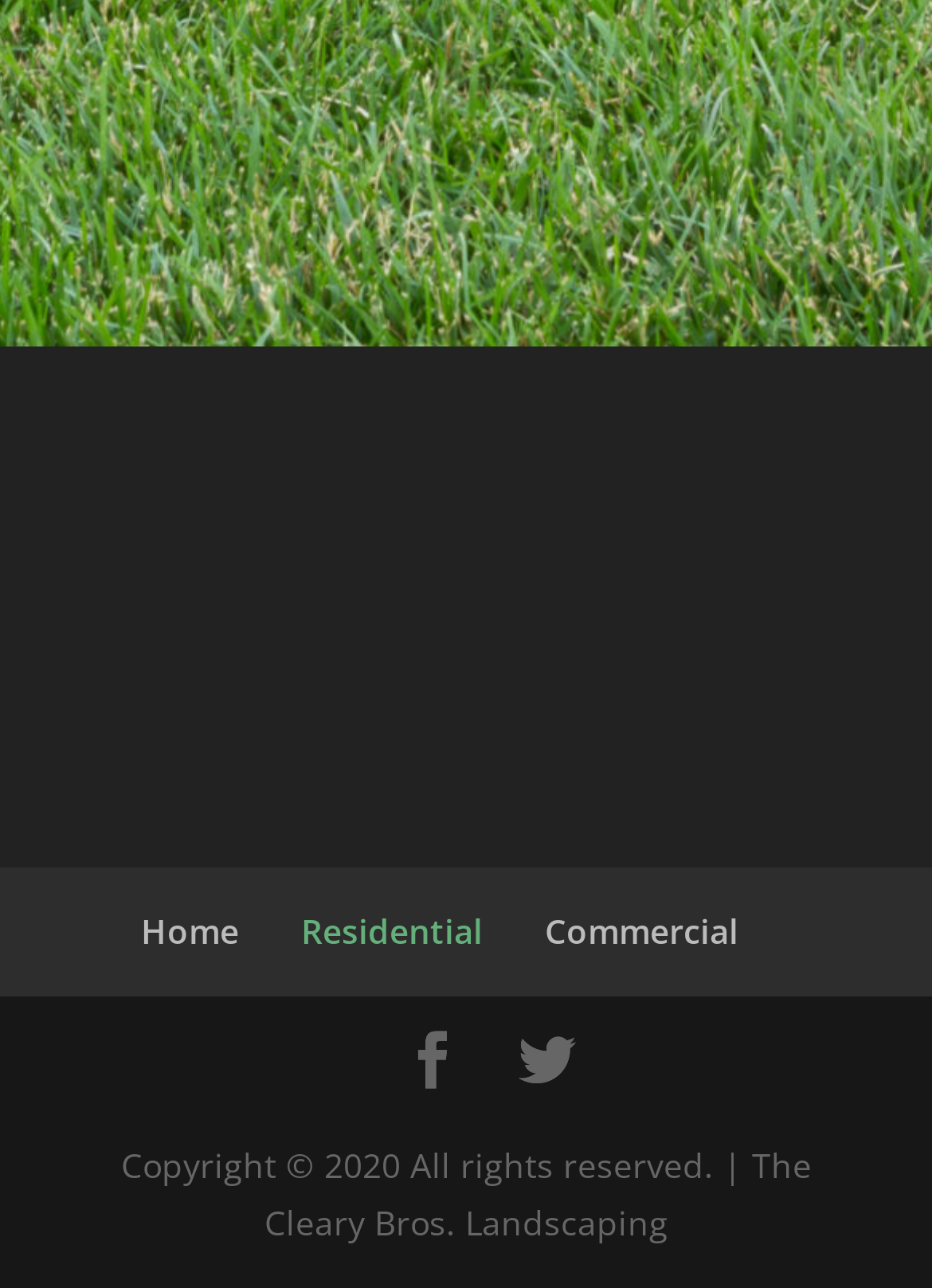What is the company name?
Please analyze the image and answer the question with as much detail as possible.

I found the company name at the bottom of the page, which is mentioned as '| The Cleary Bros. Landscaping'.